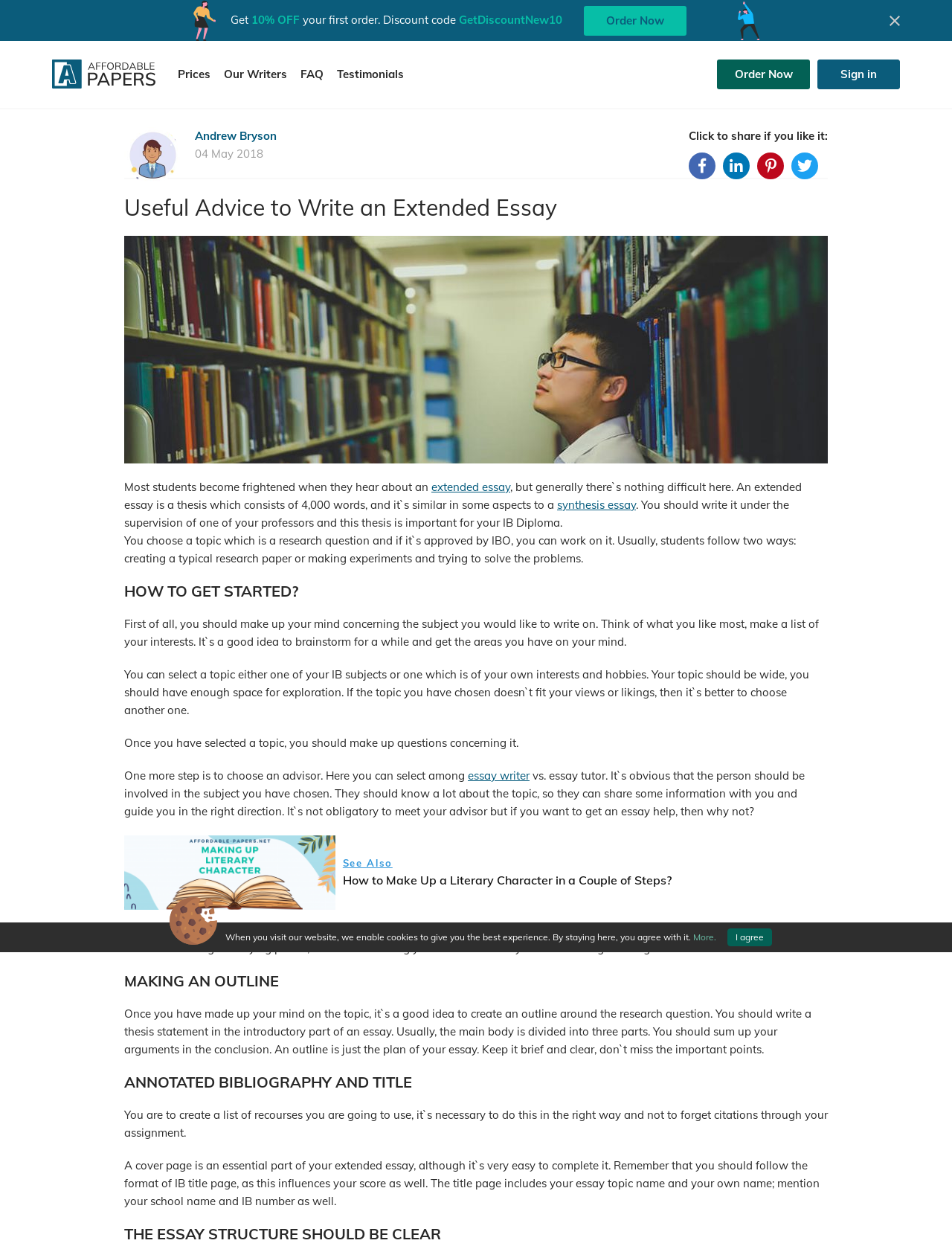Please identify the bounding box coordinates of the area I need to click to accomplish the following instruction: "View the prices of the services".

[0.18, 0.048, 0.228, 0.071]